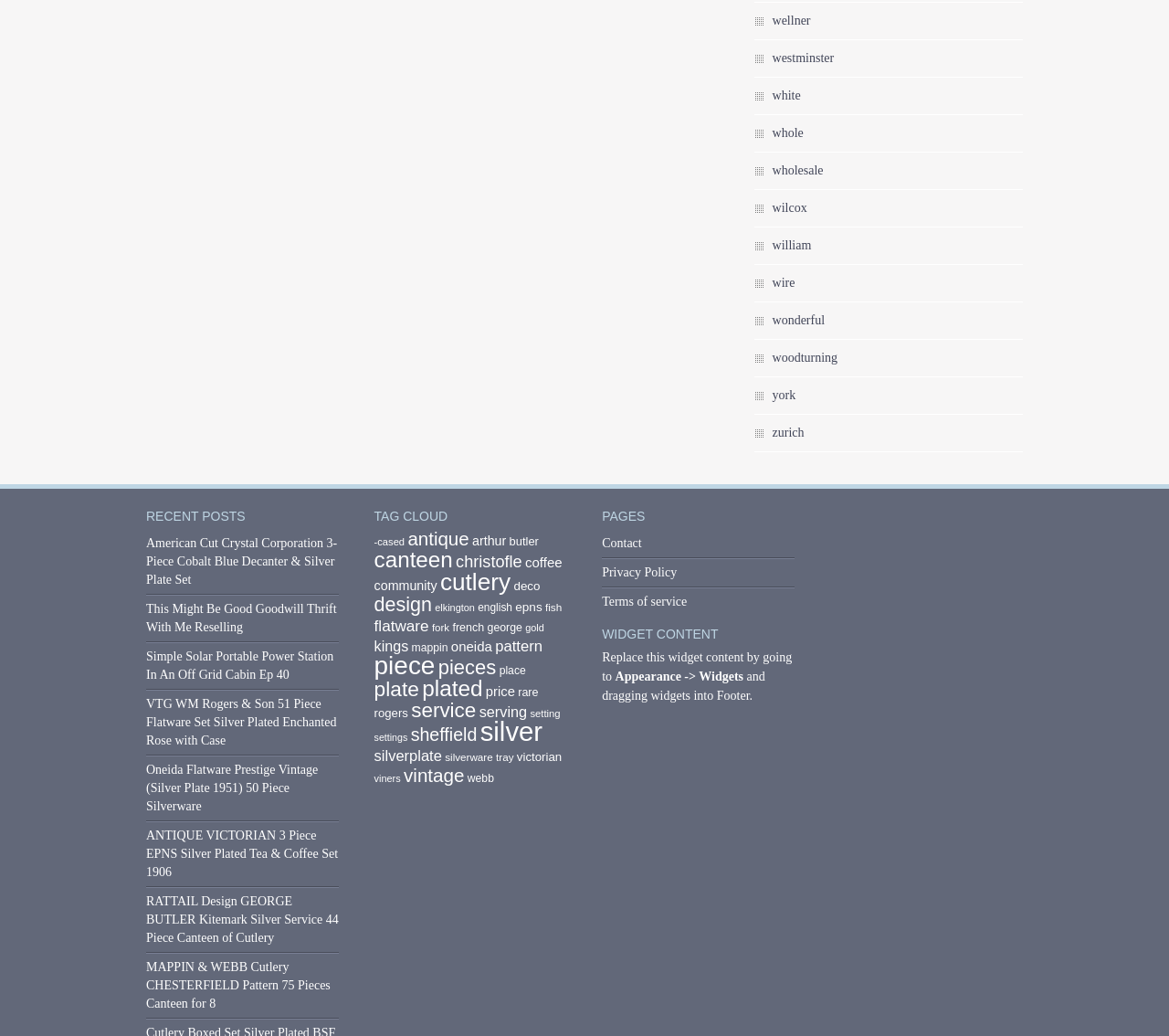Determine the bounding box coordinates of the clickable region to carry out the instruction: "View the 'American Cut Crystal Corporation 3-Piece Cobalt Blue Decanter & Silver Plate Set' post".

[0.125, 0.518, 0.288, 0.566]